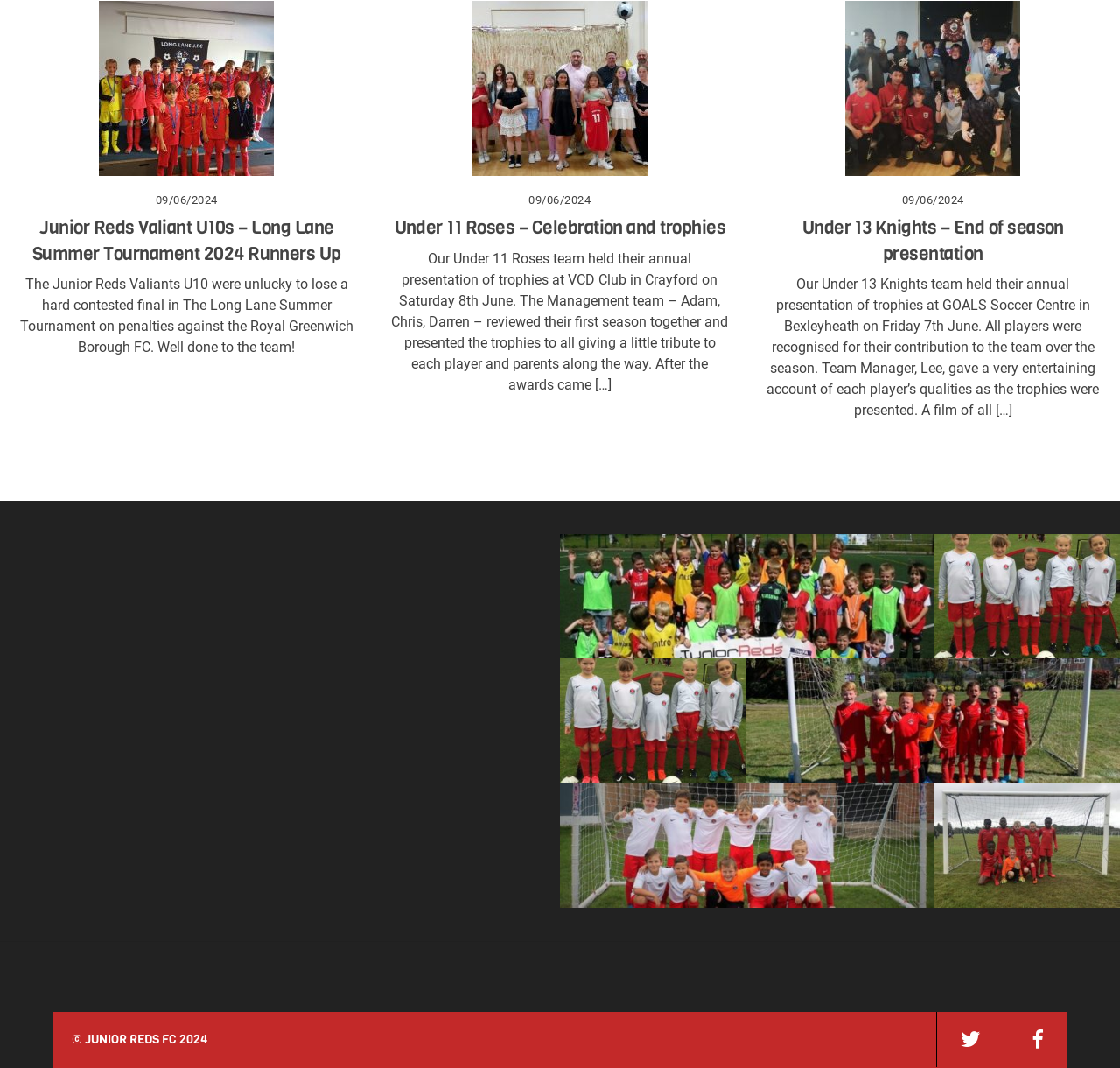Determine the coordinates of the bounding box that should be clicked to complete the instruction: "Read Under 13 Knights presentation article". The coordinates should be represented by four float numbers between 0 and 1: [left, top, right, bottom].

[0.682, 0.202, 0.984, 0.25]